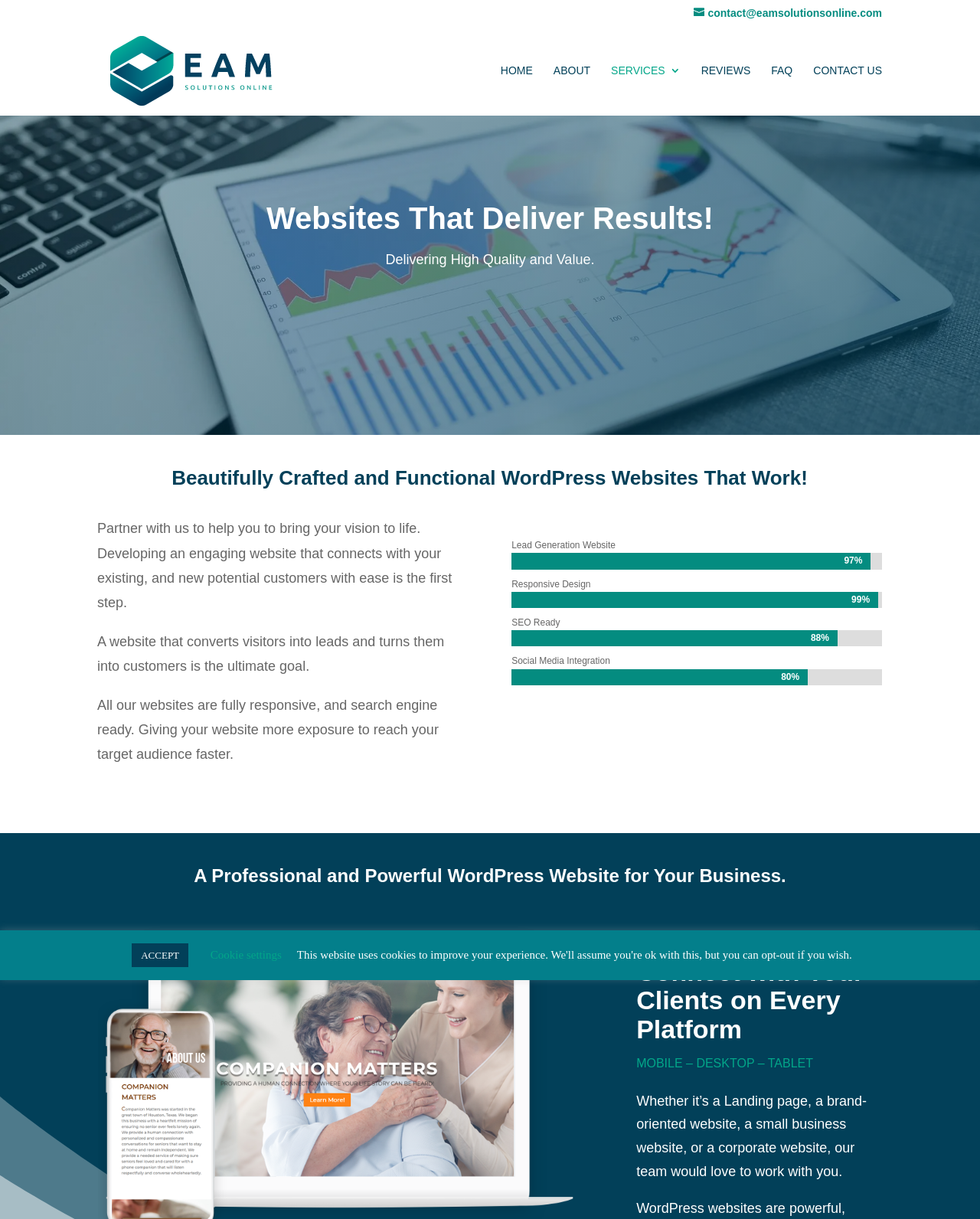Find the bounding box coordinates of the clickable area required to complete the following action: "learn about services".

[0.624, 0.053, 0.694, 0.095]